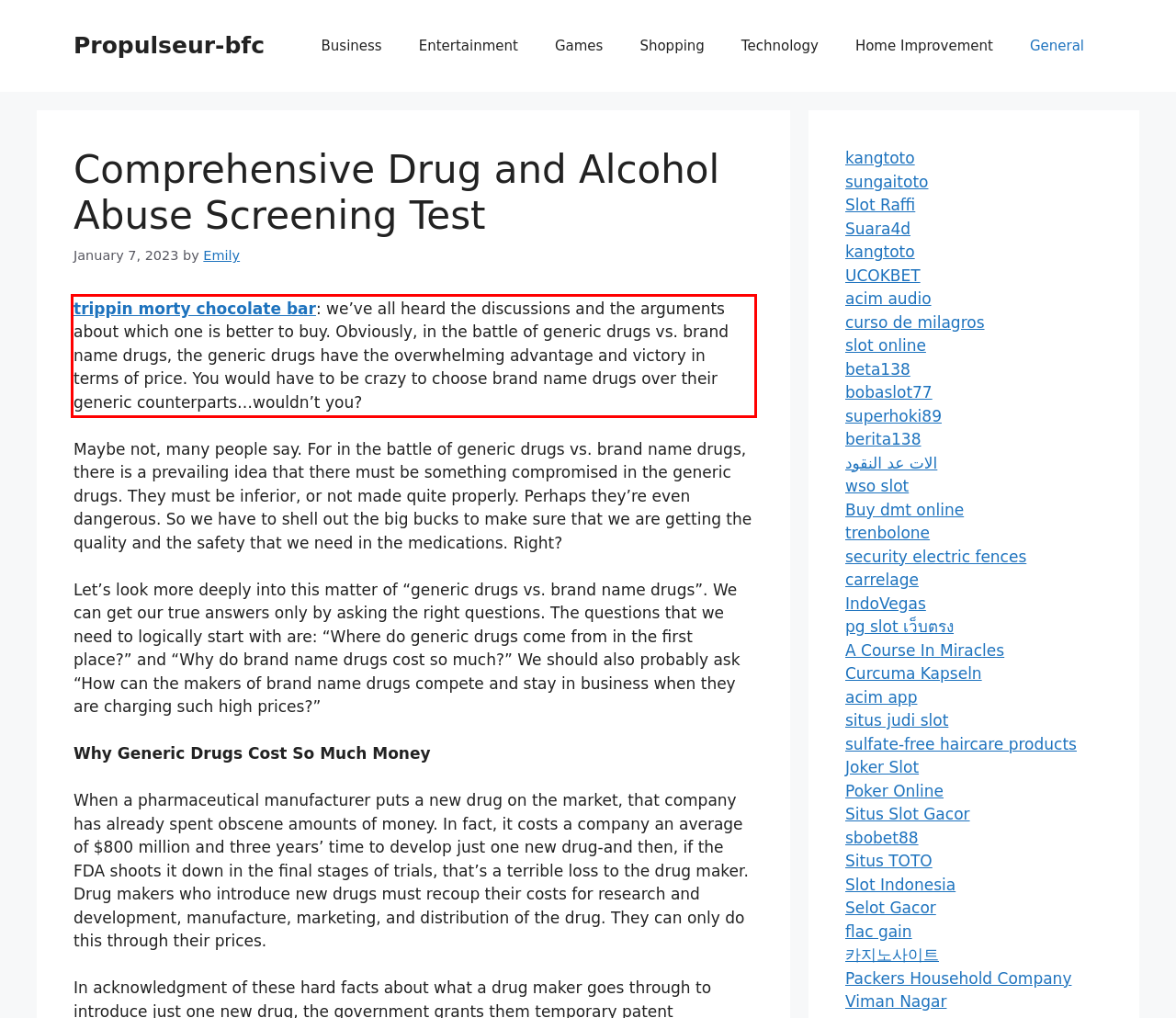Look at the webpage screenshot and recognize the text inside the red bounding box.

trippin morty chocolate bar: we’ve all heard the discussions and the arguments about which one is better to buy. Obviously, in the battle of generic drugs vs. brand name drugs, the generic drugs have the overwhelming advantage and victory in terms of price. You would have to be crazy to choose brand name drugs over their generic counterparts…wouldn’t you?